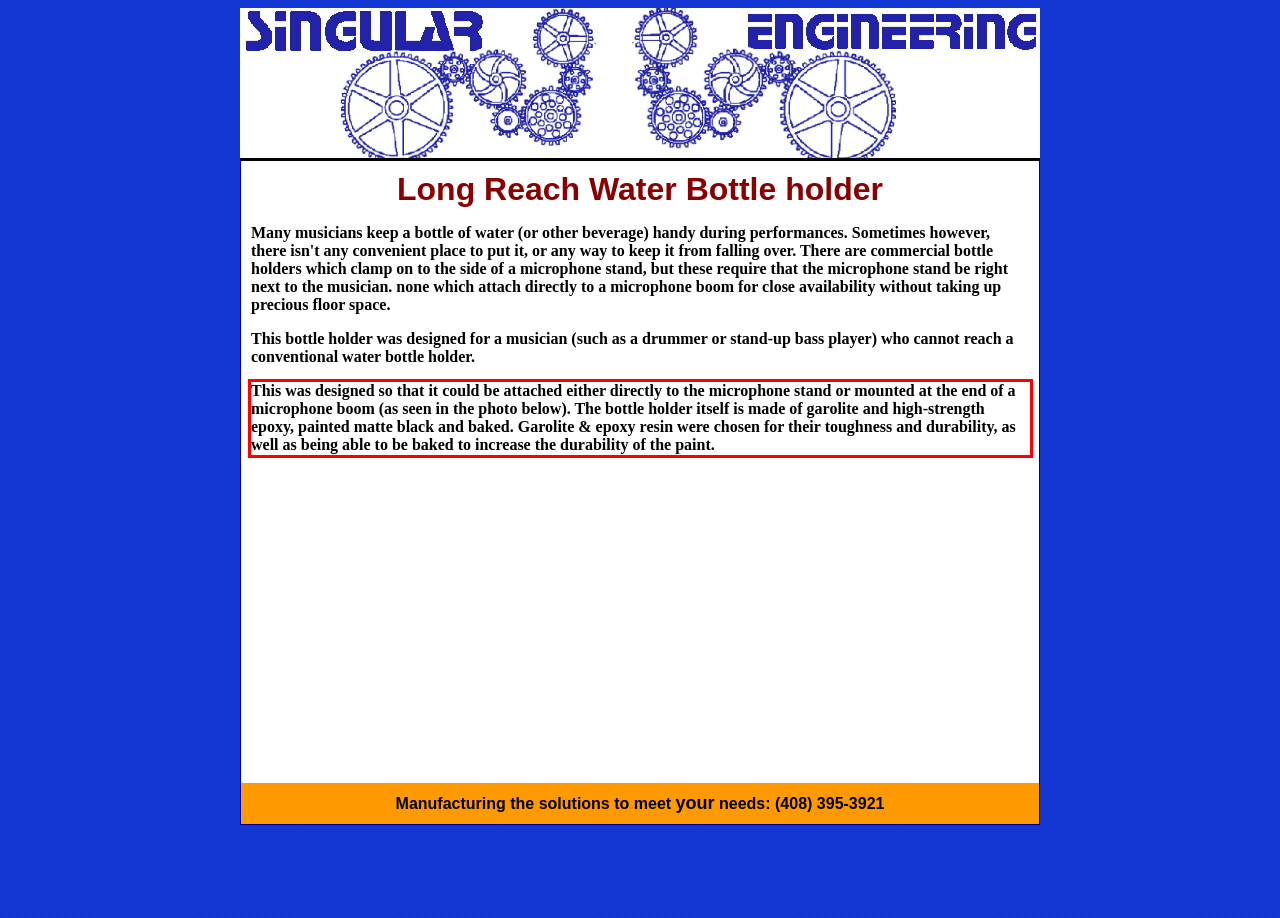You have a screenshot of a webpage where a UI element is enclosed in a red rectangle. Perform OCR to capture the text inside this red rectangle.

This was designed so that it could be attached either directly to the microphone stand or mounted at the end of a microphone boom (as seen in the photo below). The bottle holder itself is made of garolite and high-strength epoxy, painted matte black and baked. Garolite & epoxy resin were chosen for their toughness and durability, as well as being able to be baked to increase the durability of the paint.